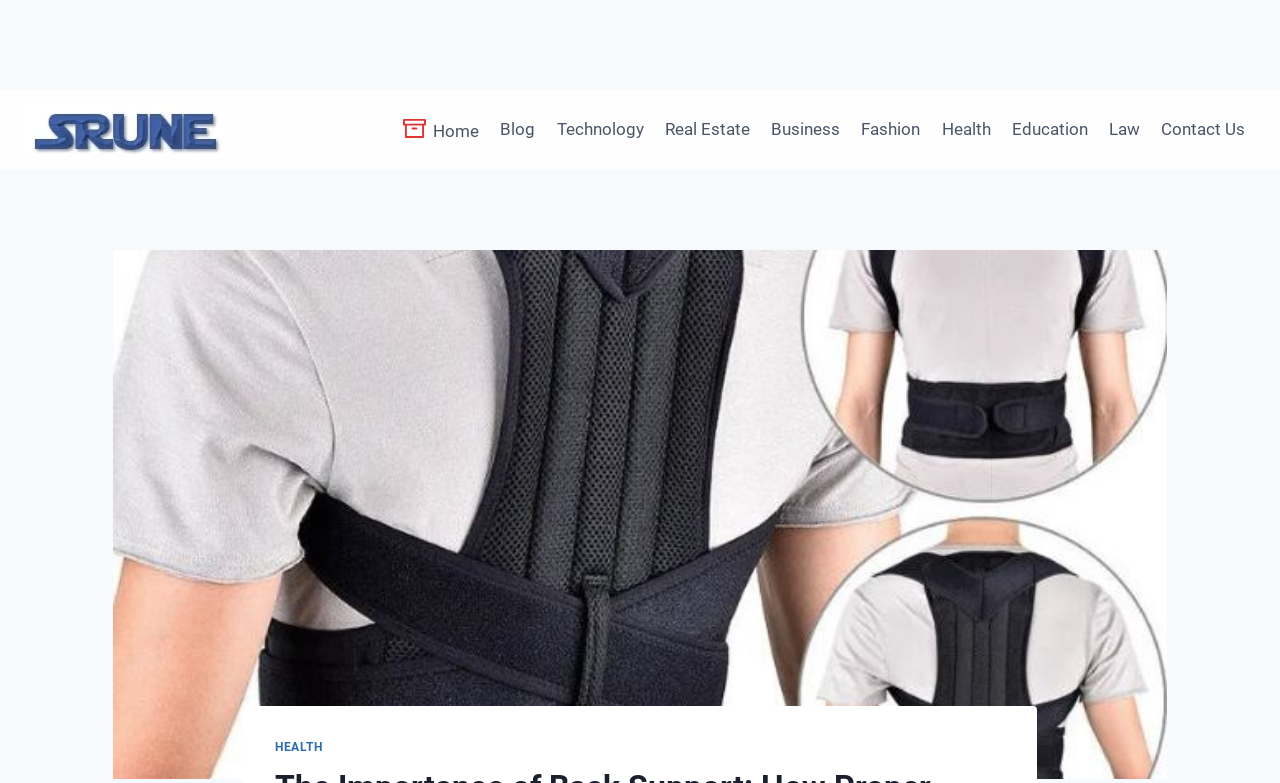Determine the bounding box coordinates of the section I need to click to execute the following instruction: "go to the Health page". Provide the coordinates as four float numbers between 0 and 1, i.e., [left, top, right, bottom].

[0.727, 0.136, 0.782, 0.196]